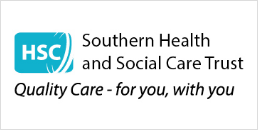Describe all the aspects of the image extensively.

The image displays the logo of the Southern Health and Social Care Trust, prominently featuring the letters "HSC" within a blue box. Below the logo, the trust's name, "Southern Health and Social Care Trust," is presented in a sleek, professional font. Accompanying the trust's name is the tagline, "Quality Care - for you, with you," emphasizing their commitment to providing high-quality healthcare services tailored to the needs of the community they serve. This visual representation underscores the trust's dedication to patient-centered care and support.